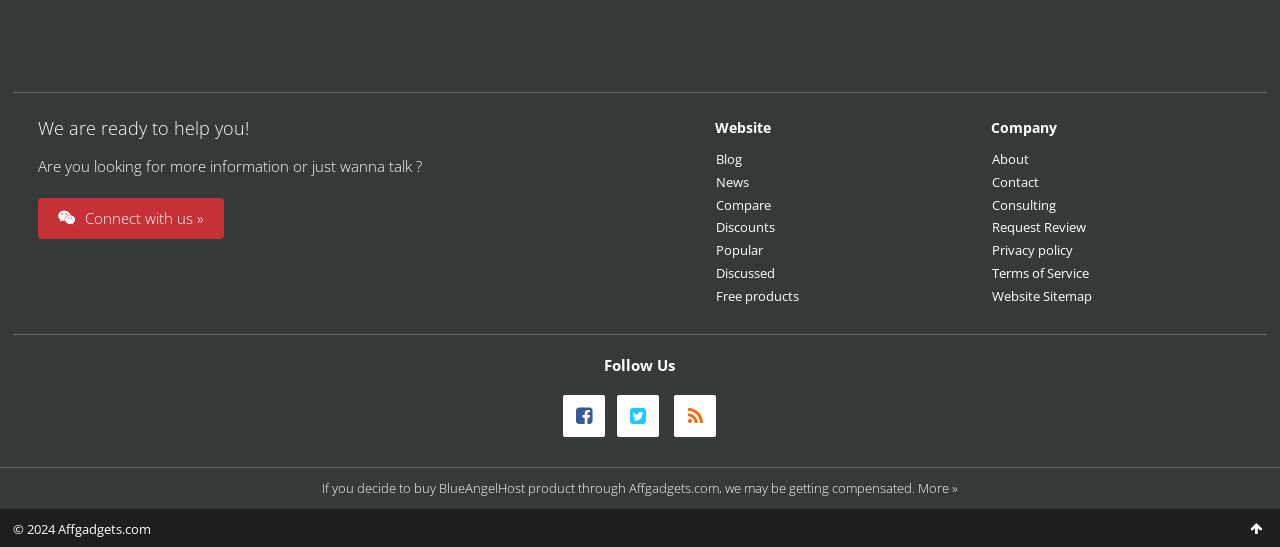Please identify the bounding box coordinates of the region to click in order to complete the given instruction: "Visit the blog". The coordinates should be four float numbers between 0 and 1, i.e., [left, top, right, bottom].

[0.56, 0.274, 0.58, 0.307]